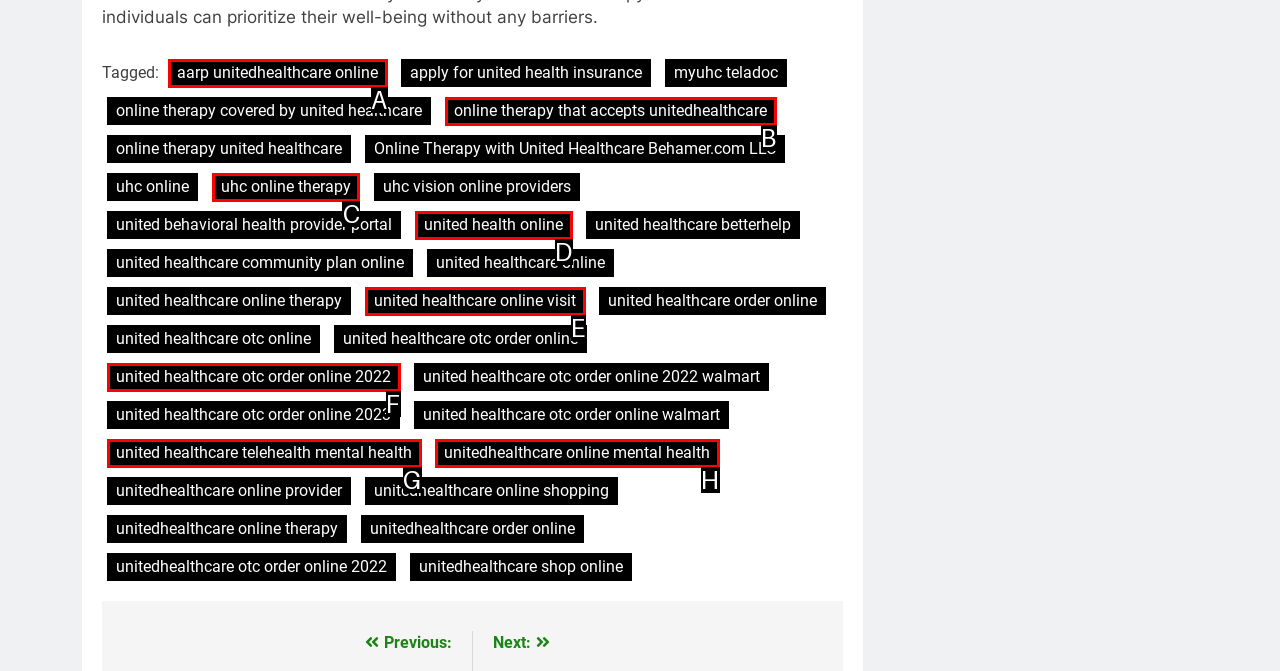Select the correct UI element to click for this task: Go to 'united healthcare online therapy'.
Answer using the letter from the provided options.

C